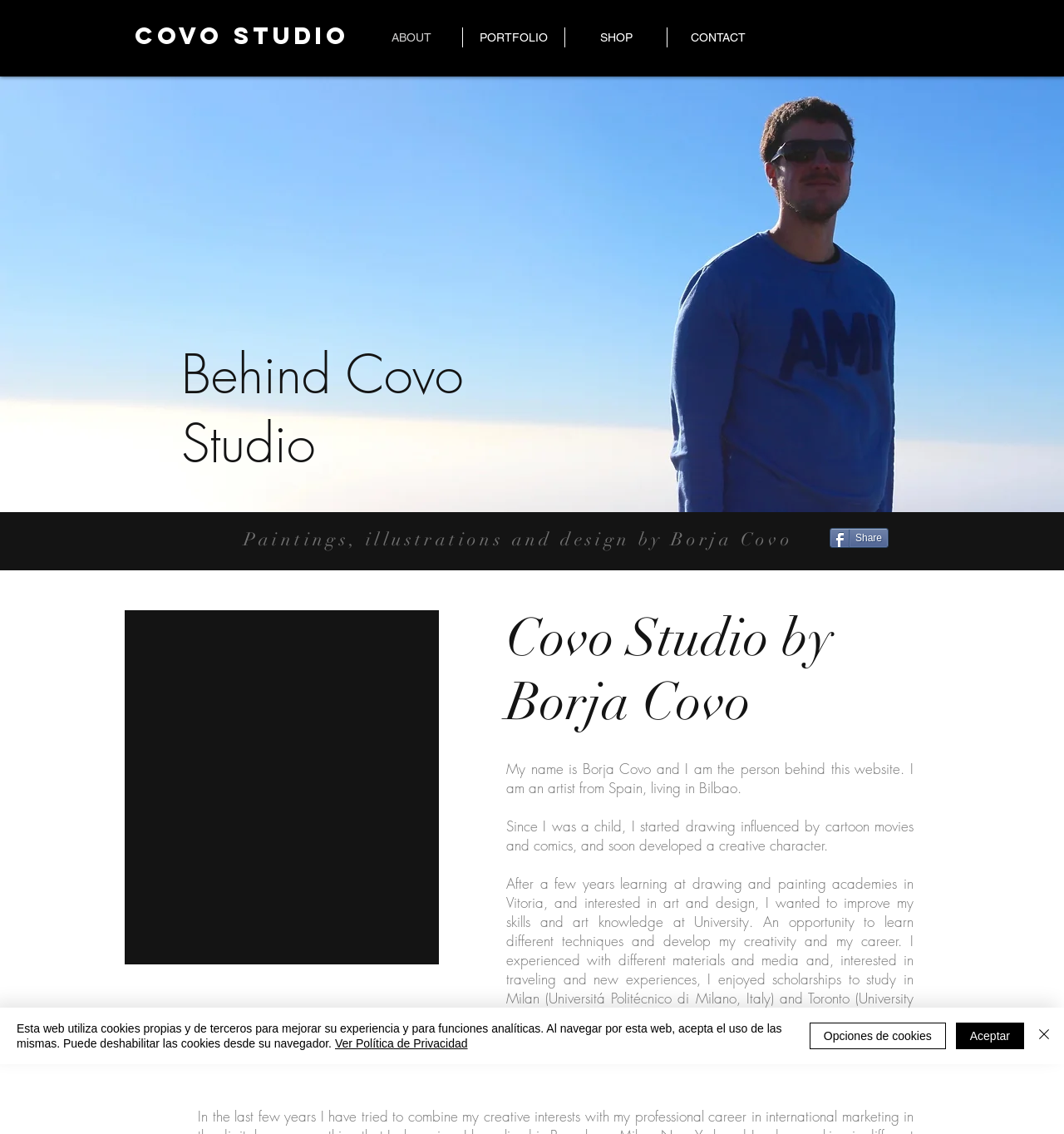Identify and provide the text content of the webpage's primary headline.

Borja Covo photographed by Chris Floyd. Wallpaper Magazine